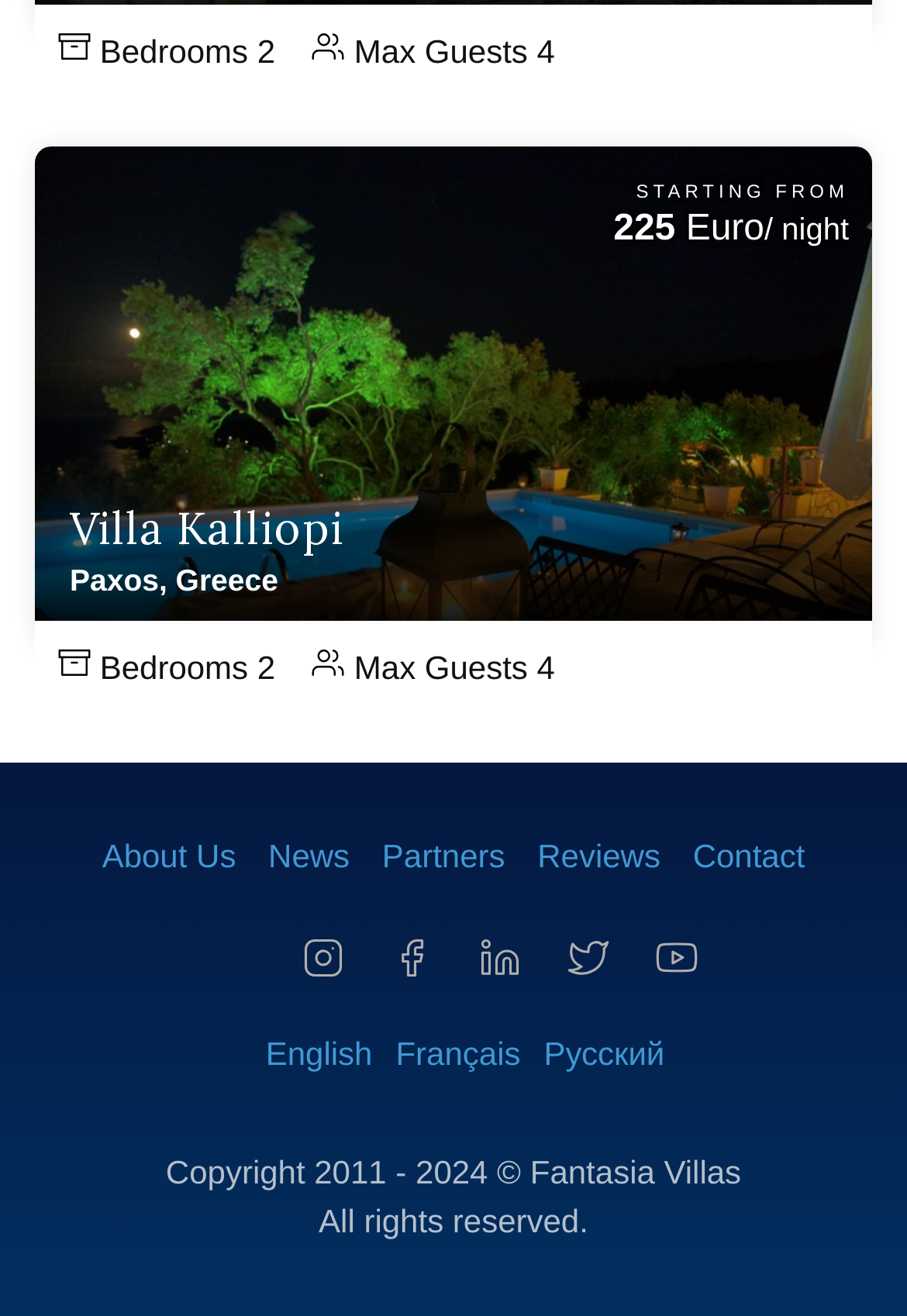Identify the bounding box coordinates for the UI element that matches this description: "About Us".

[0.112, 0.636, 0.26, 0.664]